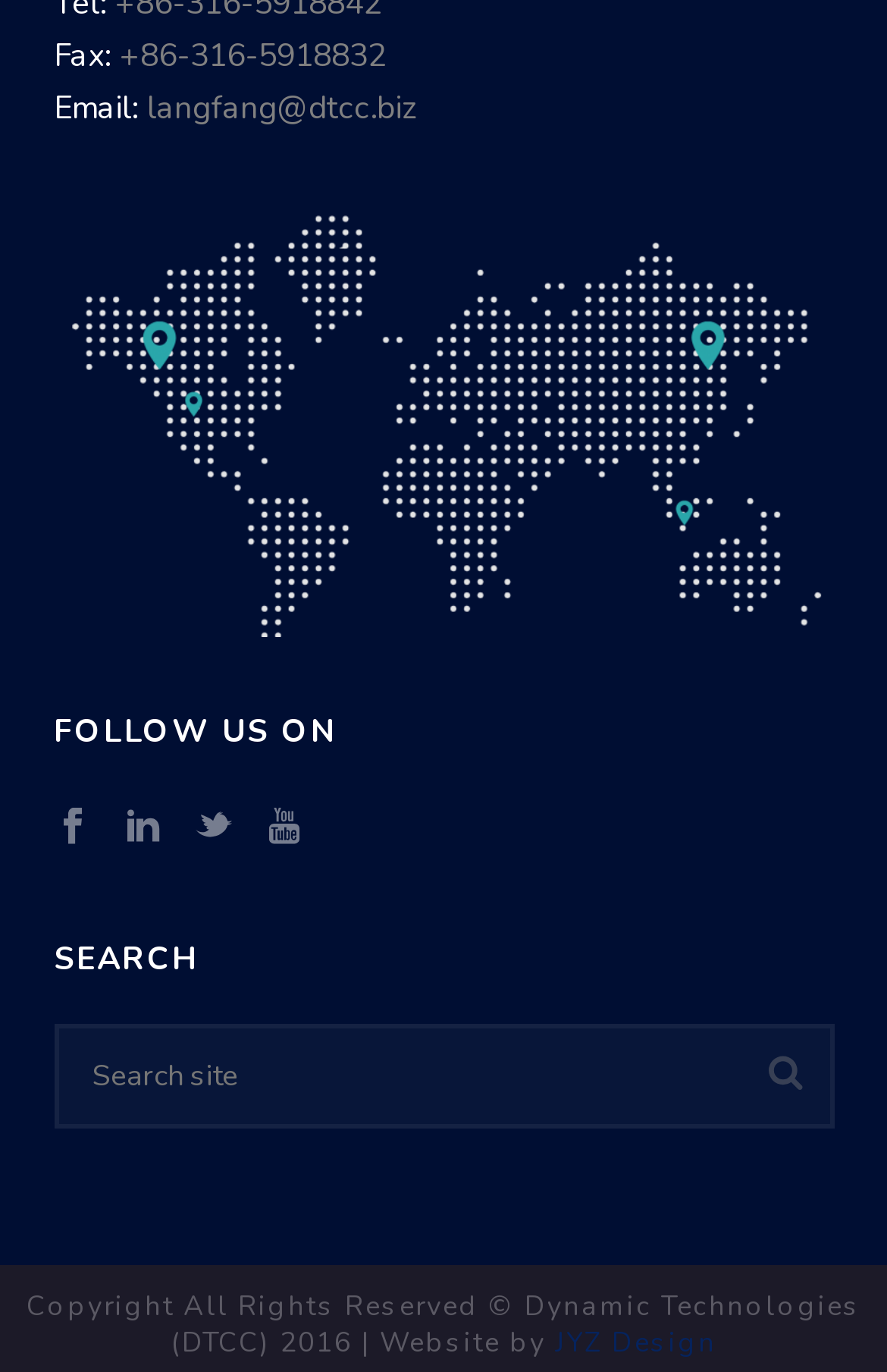How many social media platforms are listed?
Please give a detailed and thorough answer to the question, covering all relevant points.

I counted the number of link elements with labels starting with 'Follow Us on' and found four of them, corresponding to Facebook, LinkedIn, Twitter, and YouTube.